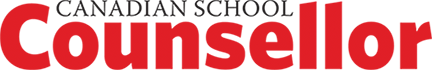Carefully observe the image and respond to the question with a detailed answer:
What font style is 'Canadian School' written in?

The design of the logo features a blend of bold typography, with 'Canadian School' in a sophisticated serif font, which contrasts with 'Counsellor' in red capital letters, highlighting the magazine's commitment to education and student well-being.